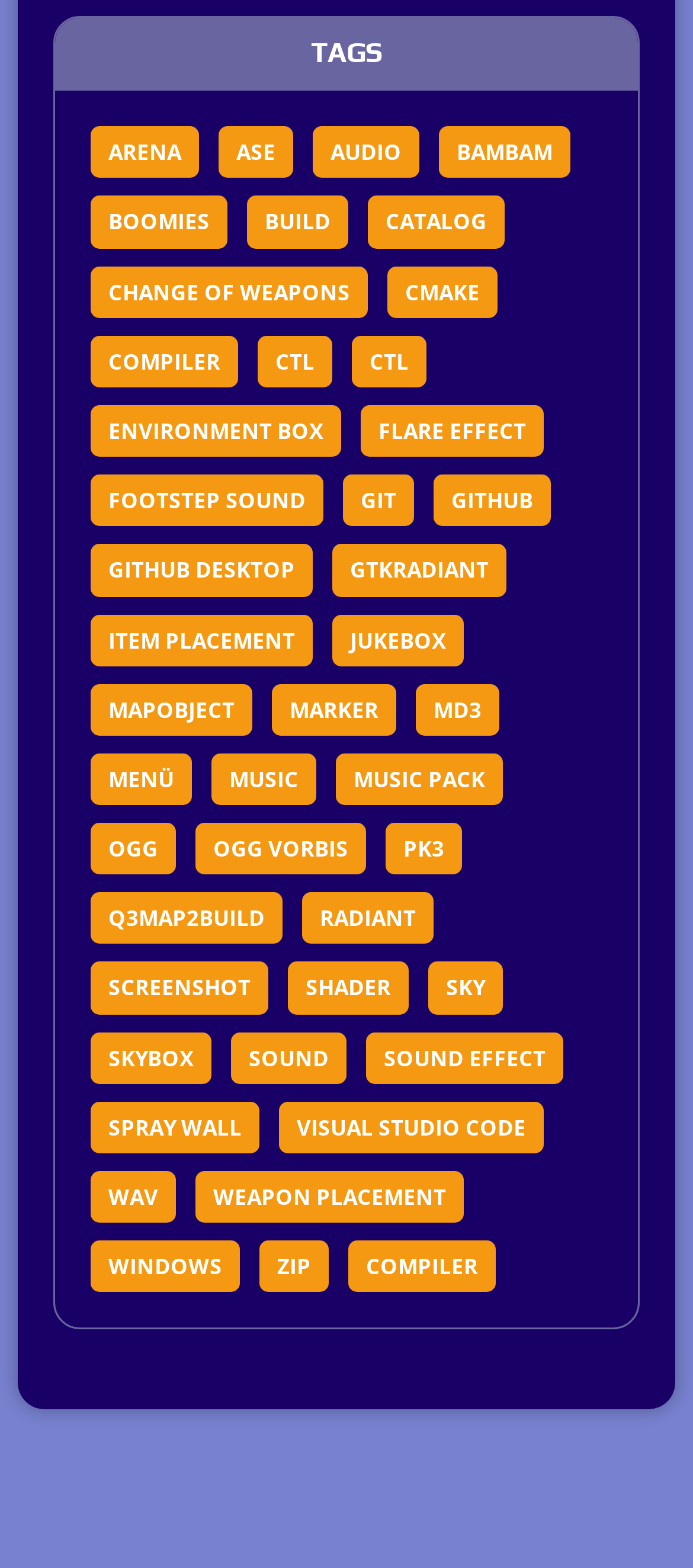From the webpage screenshot, predict the bounding box coordinates (top-left x, top-left y, bottom-right x, bottom-right y) for the UI element described here: Change of weapons

[0.131, 0.17, 0.531, 0.203]